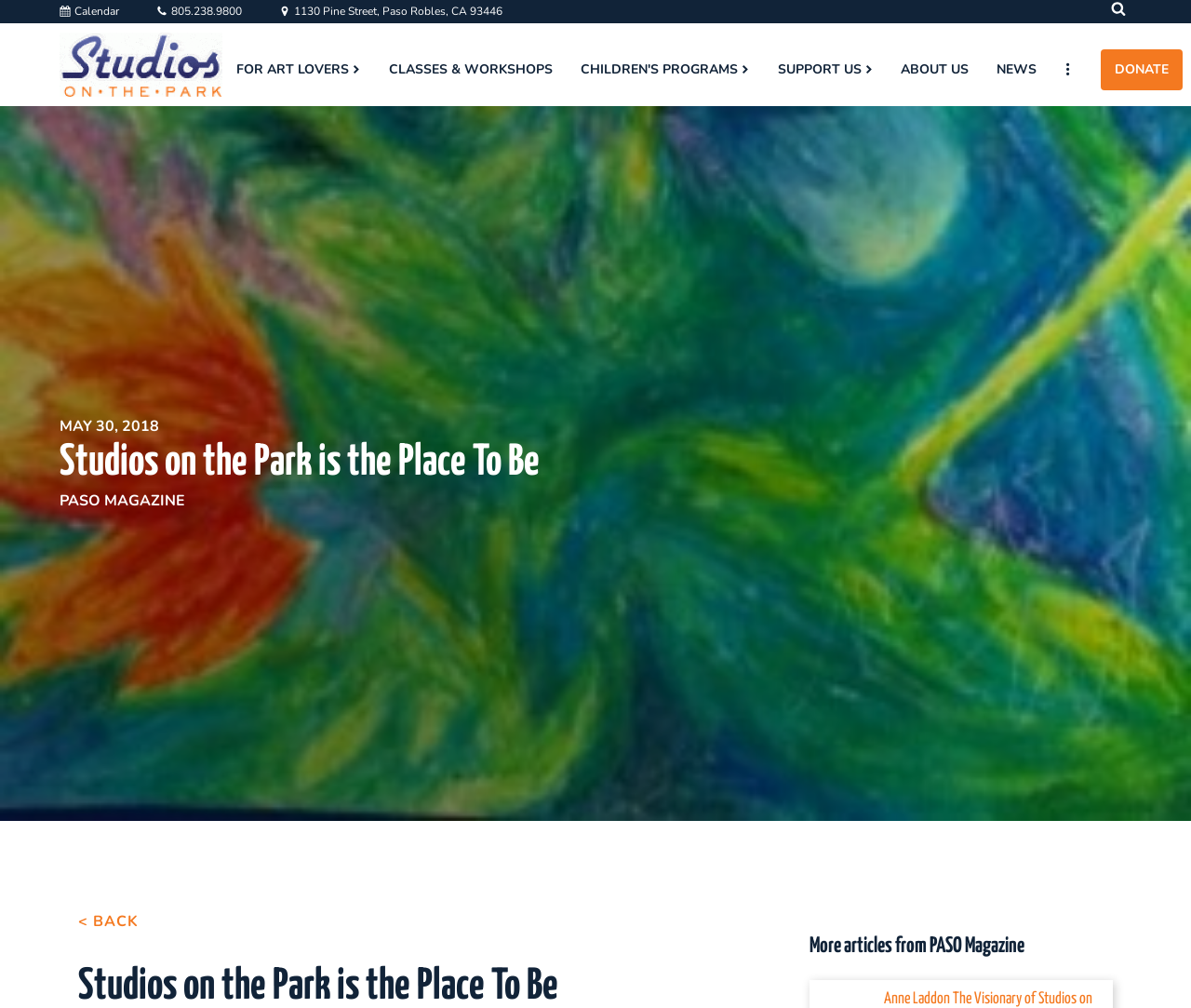Identify the bounding box coordinates for the element you need to click to achieve the following task: "Search". The coordinates must be four float values ranging from 0 to 1, formatted as [left, top, right, bottom].

[0.928, 0.0, 0.95, 0.017]